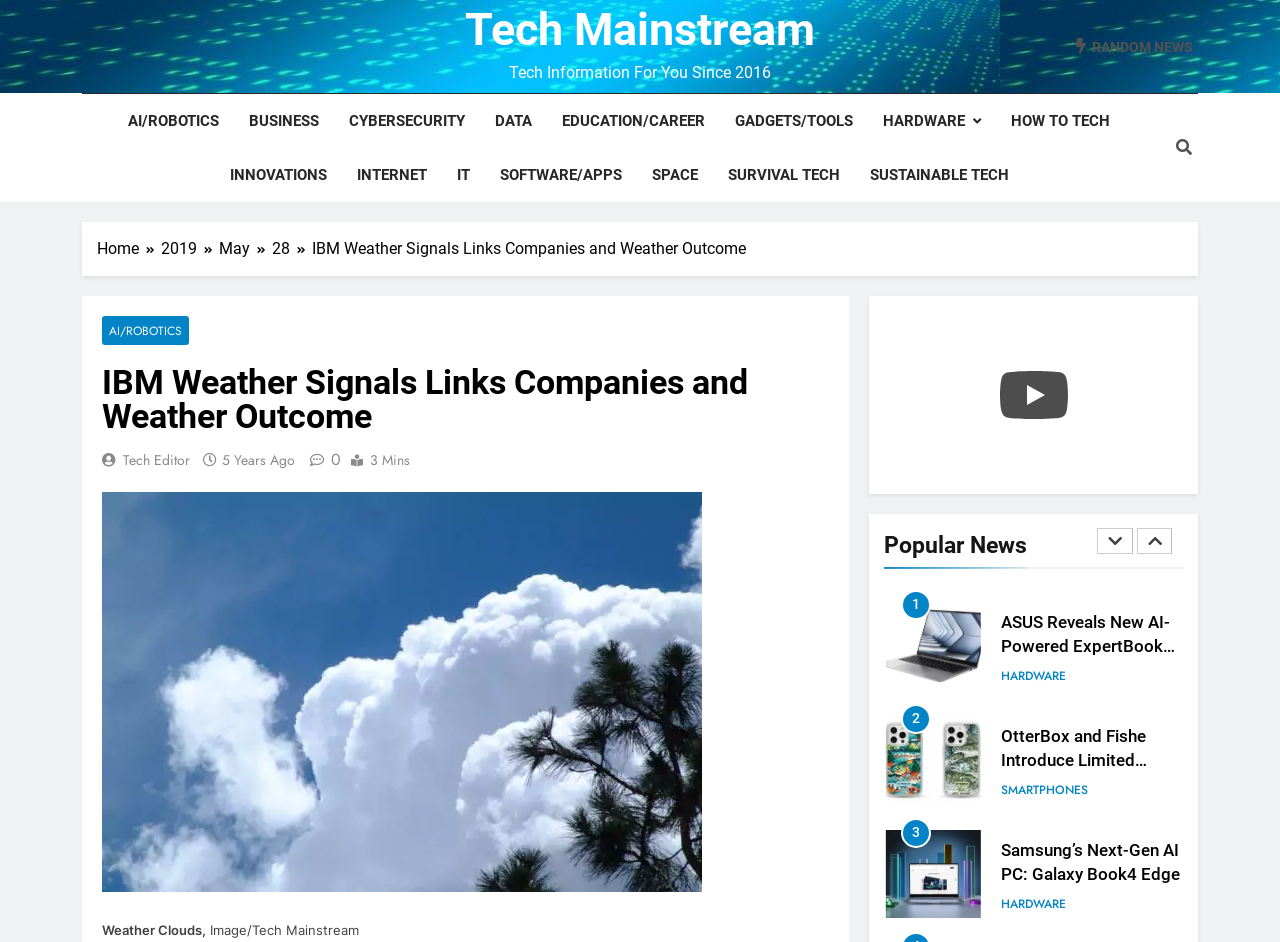Write an elaborate caption that captures the essence of the webpage.

The webpage is about Tech Mainstream, a technology news website. At the top, there is a navigation bar with links to various categories such as AI/Robotics, Business, Cybersecurity, and more. Below the navigation bar, there is a breadcrumbs section showing the current page's path, which is "Home > 2019 > May > 28 > IBM Weather Signals Links Companies and Weather Outcome".

The main content area is divided into two sections. On the left, there is a sidebar with a heading "Popular News" and three article previews, each with an image, a heading, and a link to the full article. The articles are about ASUS's new AI-powered ExpertBook P5, OtterBox and Fishe's limited edition Symmetry Series Case, and Samsung's next-gen AI PC, Galaxy Book4 Edge.

On the right, there is a main article about IBM Weather Signals, which is an AI-based tool that helps businesses predict weather fluctuations. The article has a heading, a brief summary, and an image of weather clouds. Below the article, there are links to related categories such as AI/Robotics and Hardware.

At the top right corner, there is a button with a search icon, and below it, there is a link to the website's homepage. At the bottom of the page, there is a copyright notice with the website's name and a link to the image used in the article.